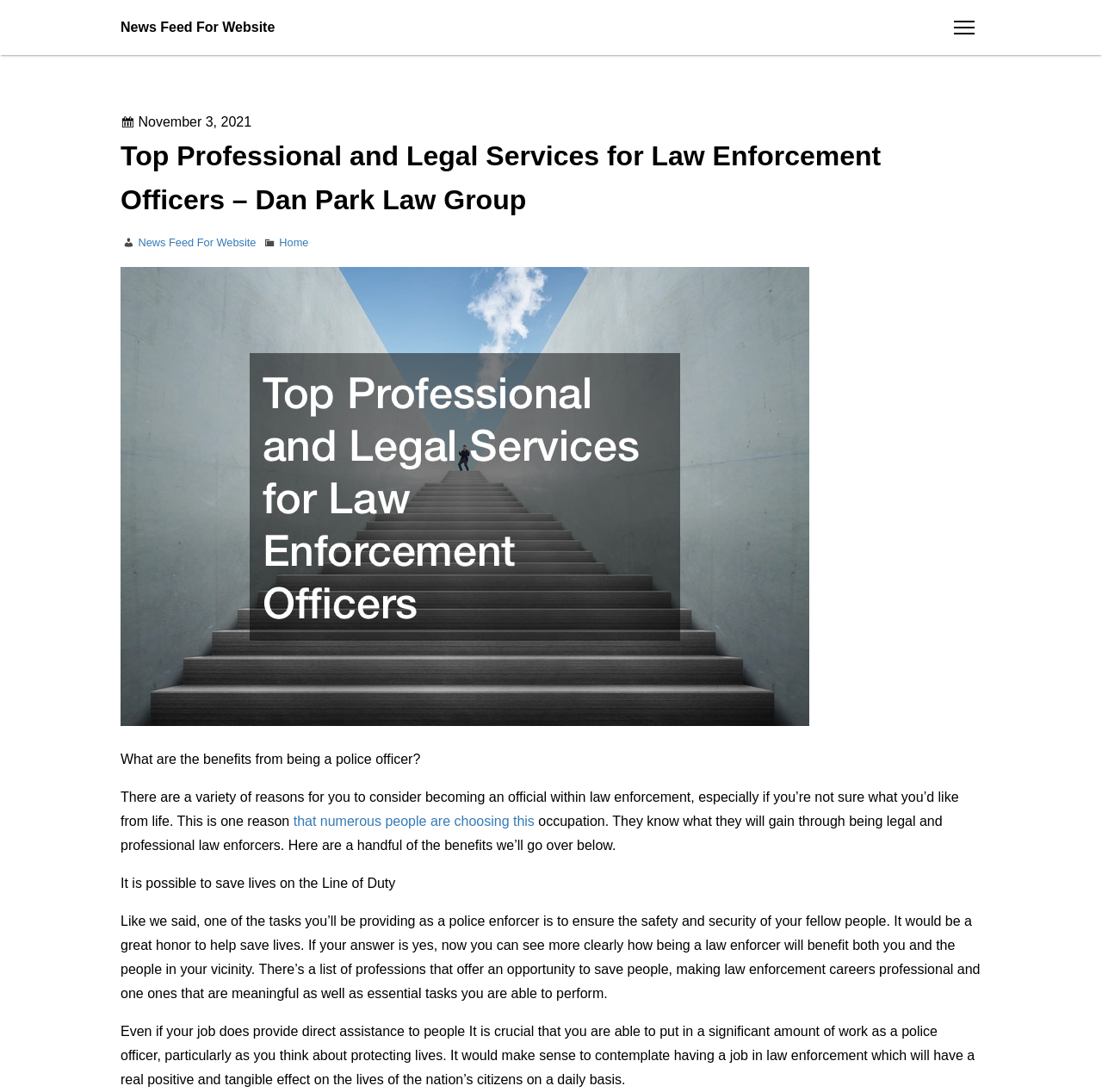Provide the bounding box for the UI element matching this description: "News Feed For Website".

[0.109, 0.018, 0.249, 0.032]